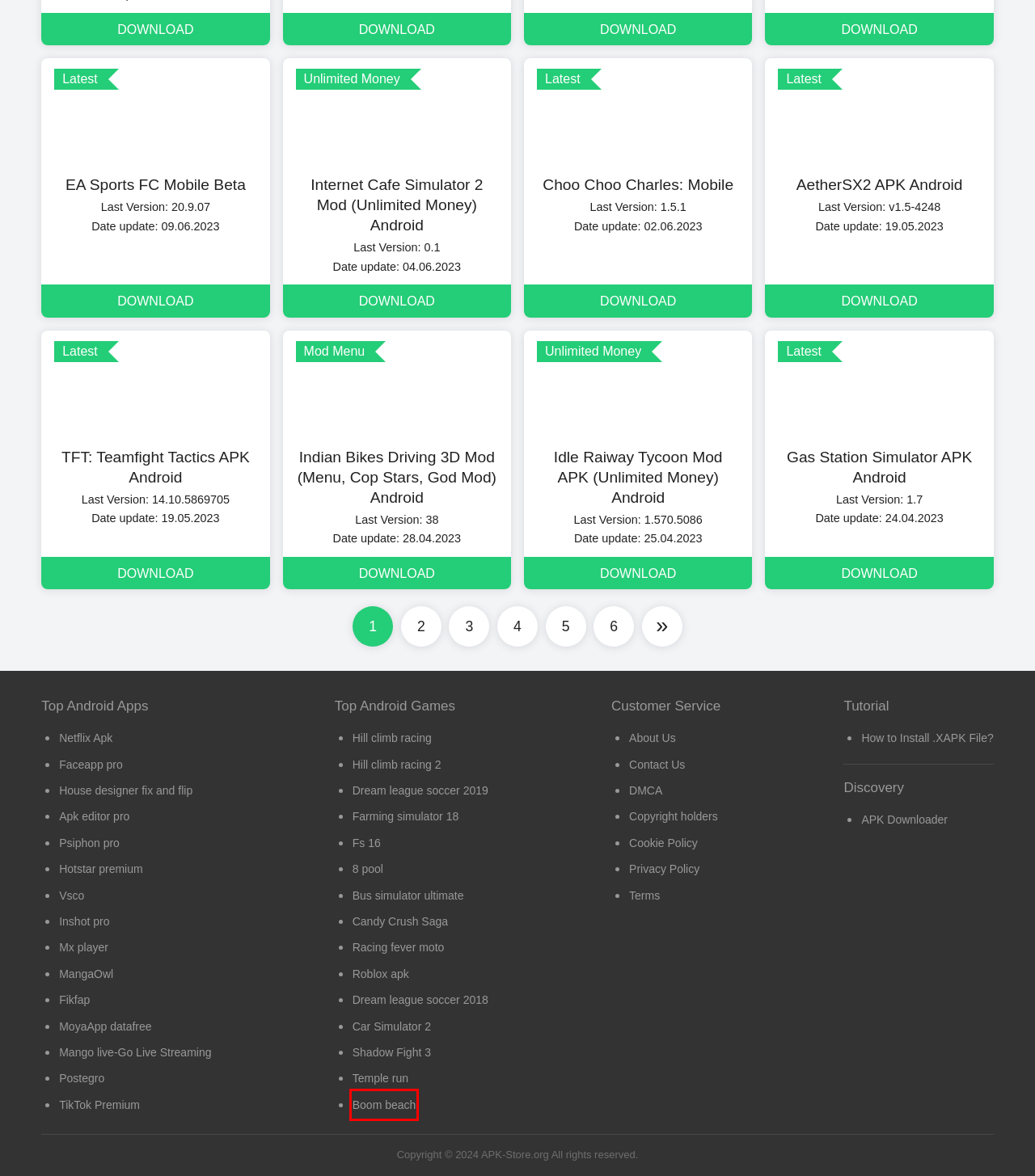Given a screenshot of a webpage with a red bounding box around an element, choose the most appropriate webpage description for the new page displayed after clicking the element within the bounding box. Here are the candidates:
A. About Us
B. Boom Beach Mod Apk v52.91 (Unlimited Money / Diamonds)
C. APK-Store.org Cookie Policy: Understanding Our Use of Cookies
D. Dream League Soccer 2019 MOD (Unlimited Money) for Android
E. Racing Fever: Moto Mod Apk (Unlimited Money) for Android
F. MX Player Pro mod apk (Unlocked) for Android
G. APK Editor Pro Mod APK Download for Android
H. Understanding and Installing .APK and .XAPK Files on Android

B